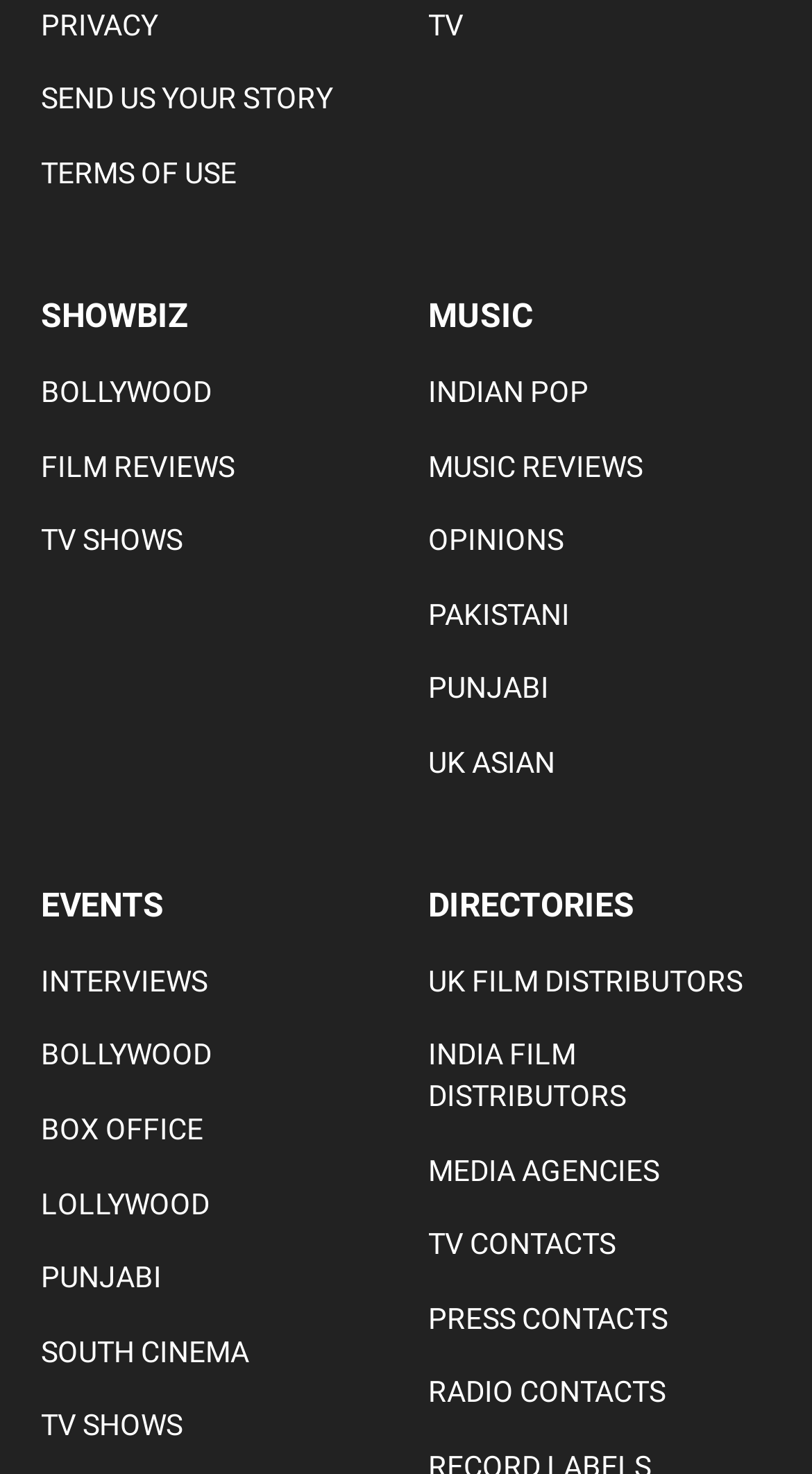Identify the bounding box coordinates of the clickable region to carry out the given instruction: "View MUSIC REVIEWS".

[0.527, 0.303, 0.95, 0.331]